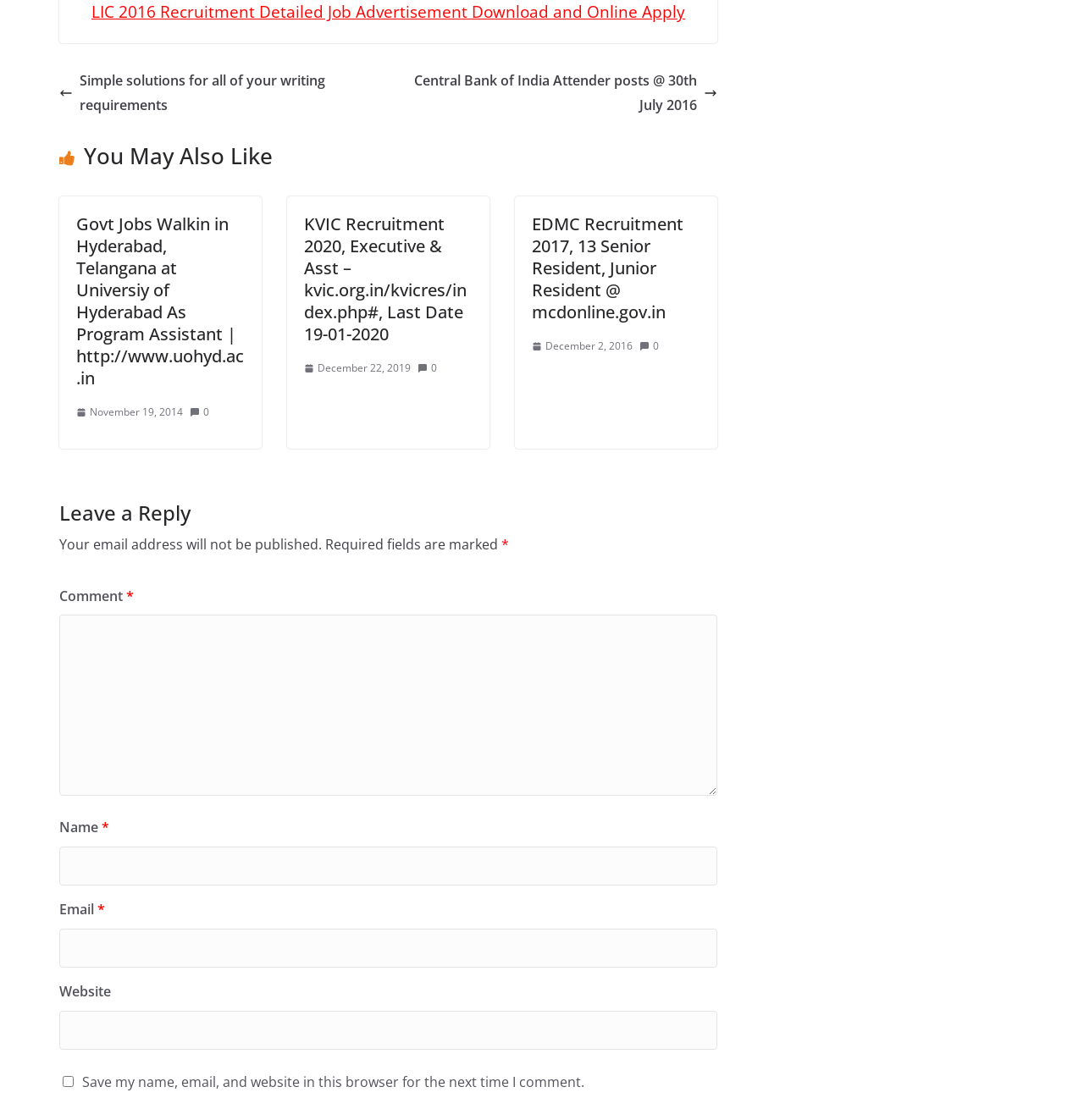What is the job title mentioned in the first link?
Please respond to the question with as much detail as possible.

The first link on the webpage has the text 'LIC 2016 Recruitment Detailed Job Advertisement Download and Online Apply', so the job title mentioned is 'LIC 2016 Recruitment'.